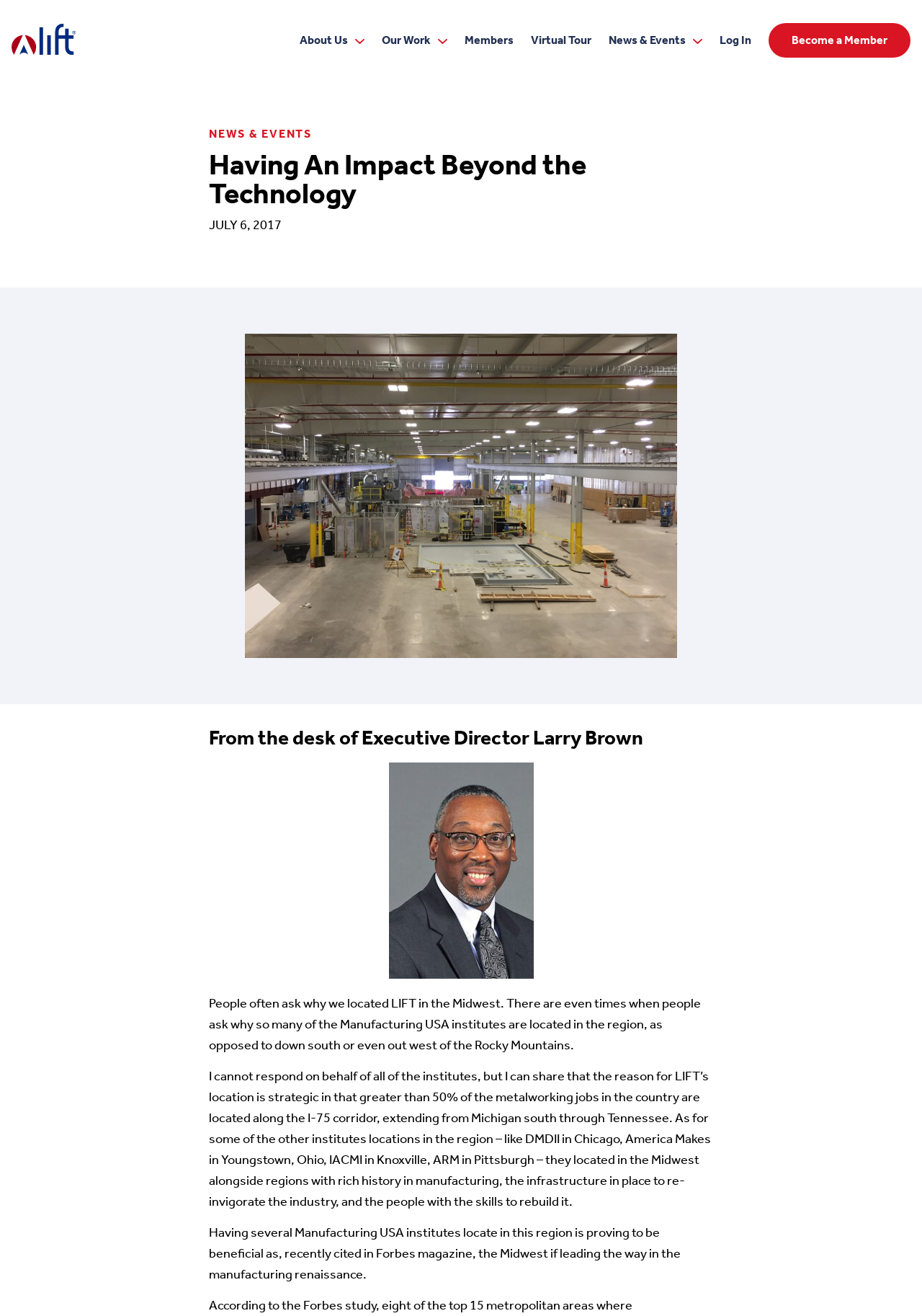What is the title or heading displayed on the webpage?

Having An Impact Beyond the Technology